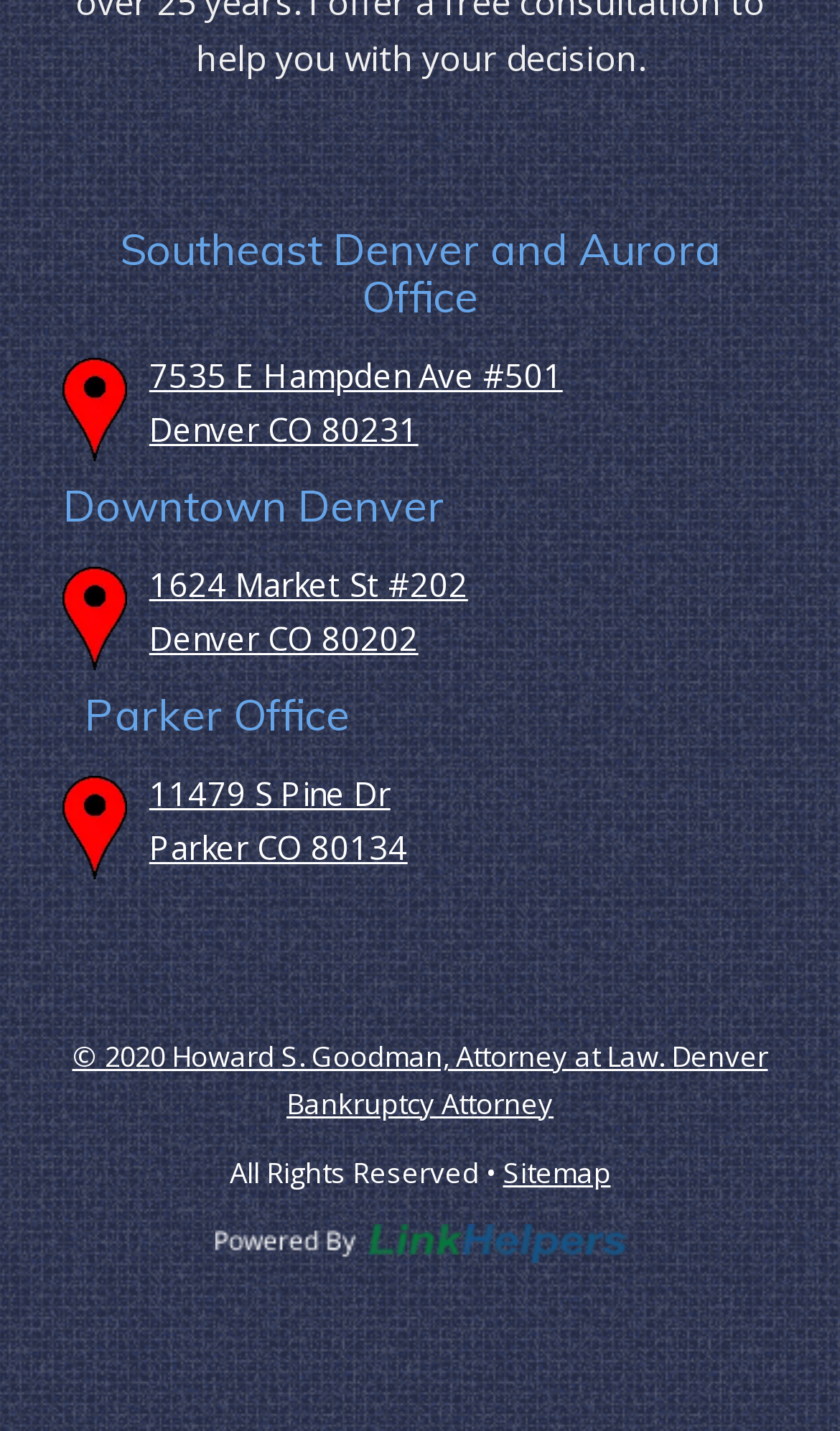How many offices are listed on this webpage?
Answer the question in a detailed and comprehensive manner.

I counted the number of heading elements that seem to represent office locations, which are 'Southeast Denver and Aurora Office', 'Downtown Denver', and 'Parker Office'. Therefore, there are 3 offices listed on this webpage.